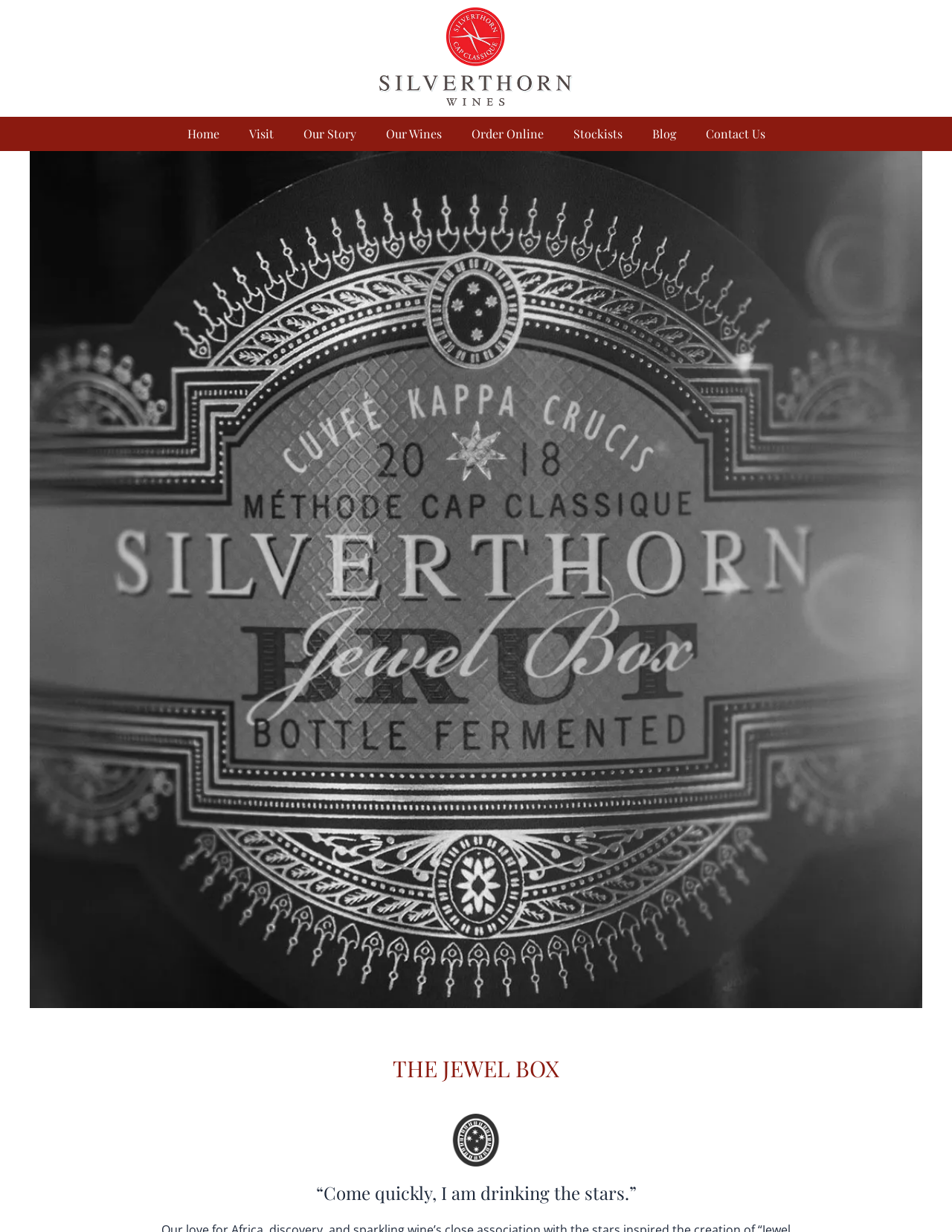Please determine the primary heading and provide its text.

THE JEWEL BOX